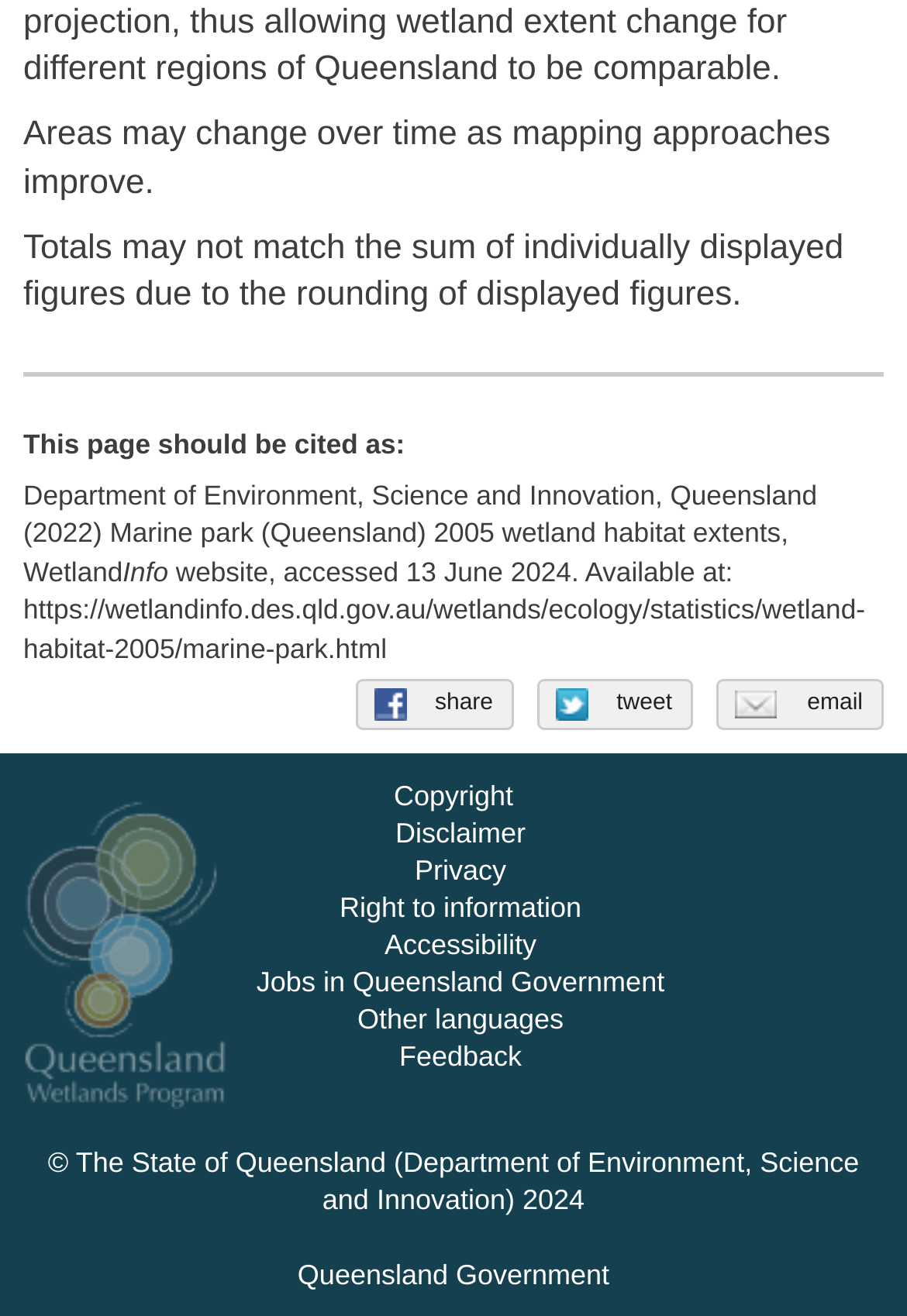Answer briefly with one word or phrase:
What is the name of the program shown in the image?

Queensland Wetlands Program